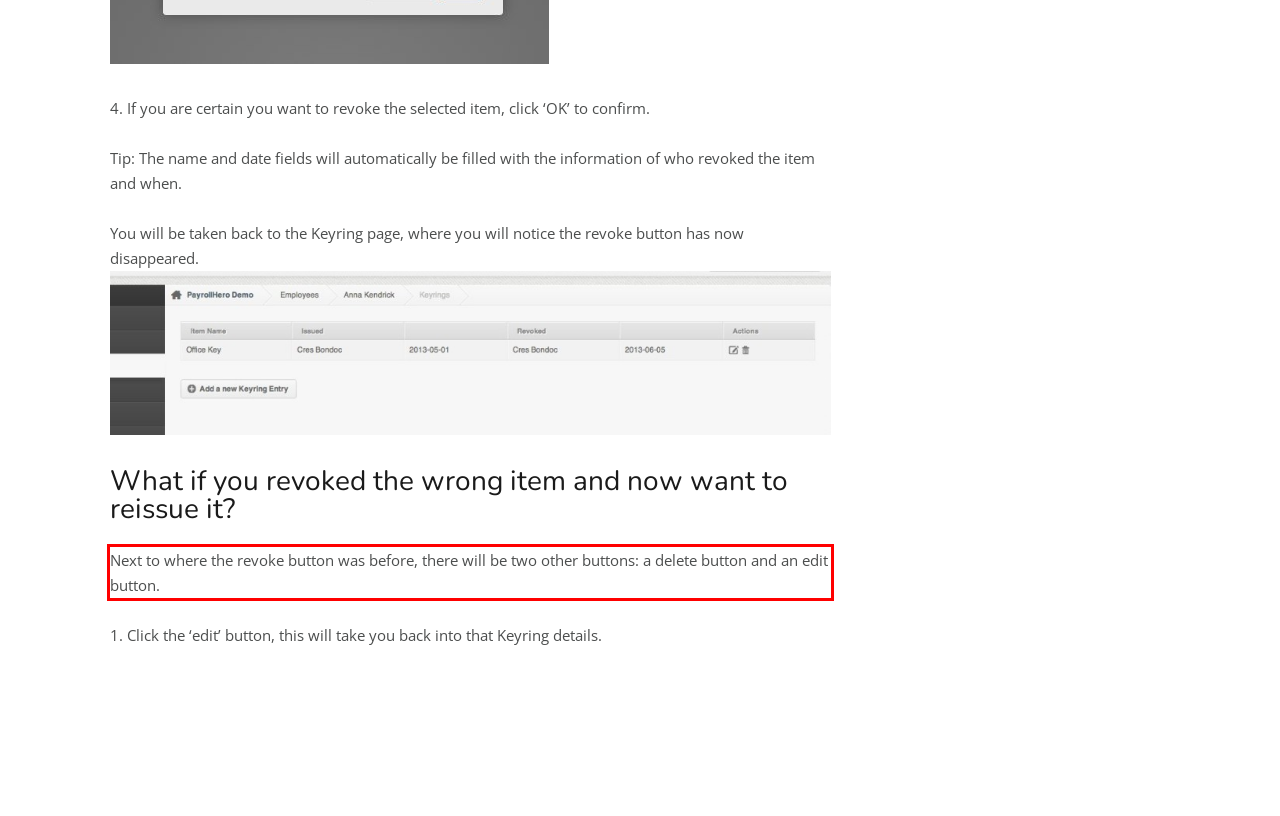There is a screenshot of a webpage with a red bounding box around a UI element. Please use OCR to extract the text within the red bounding box.

Next to where the revoke button was before, there will be two other buttons: a delete button and an edit button.